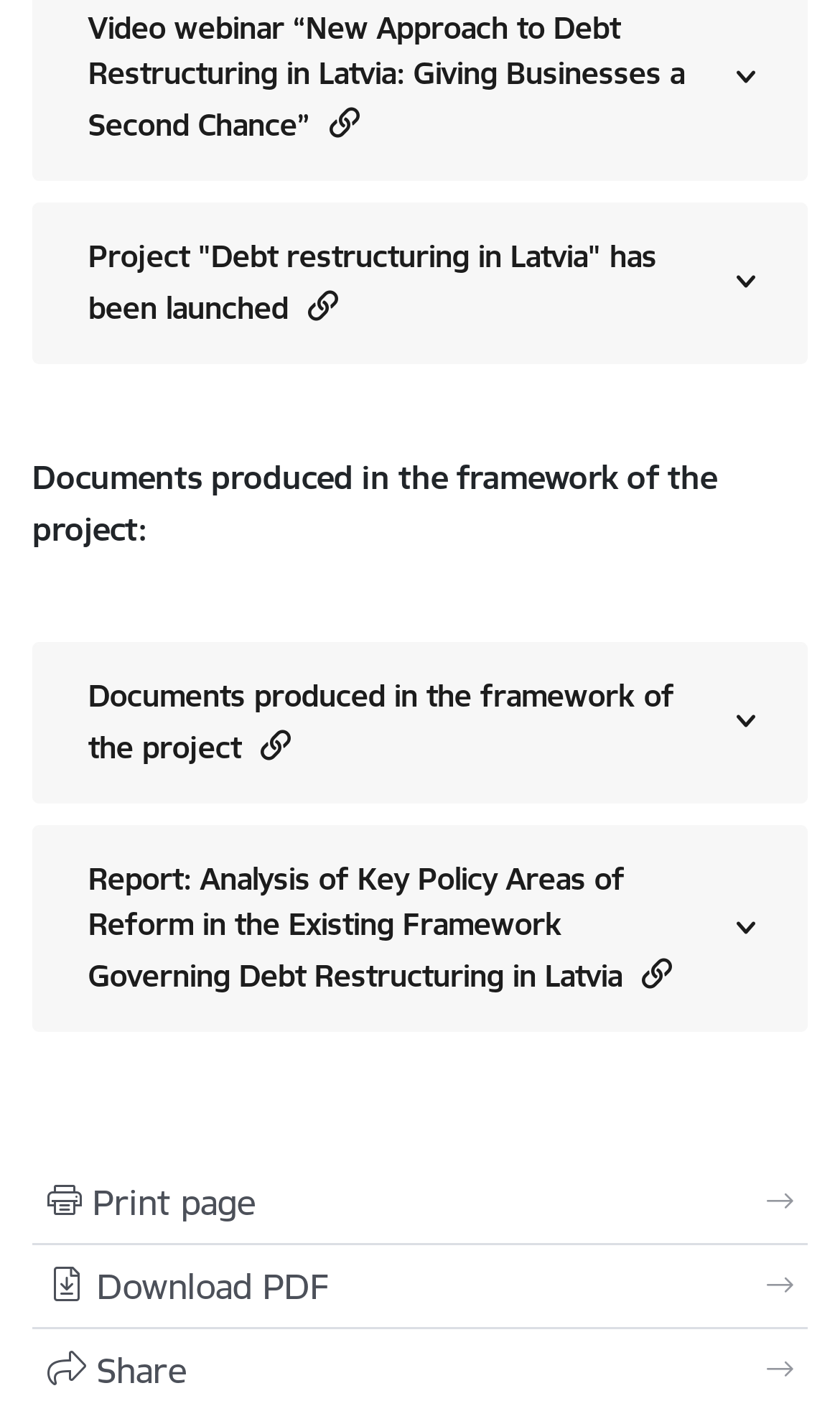Please find the bounding box coordinates of the section that needs to be clicked to achieve this instruction: "Print page".

[0.056, 0.843, 0.305, 0.874]